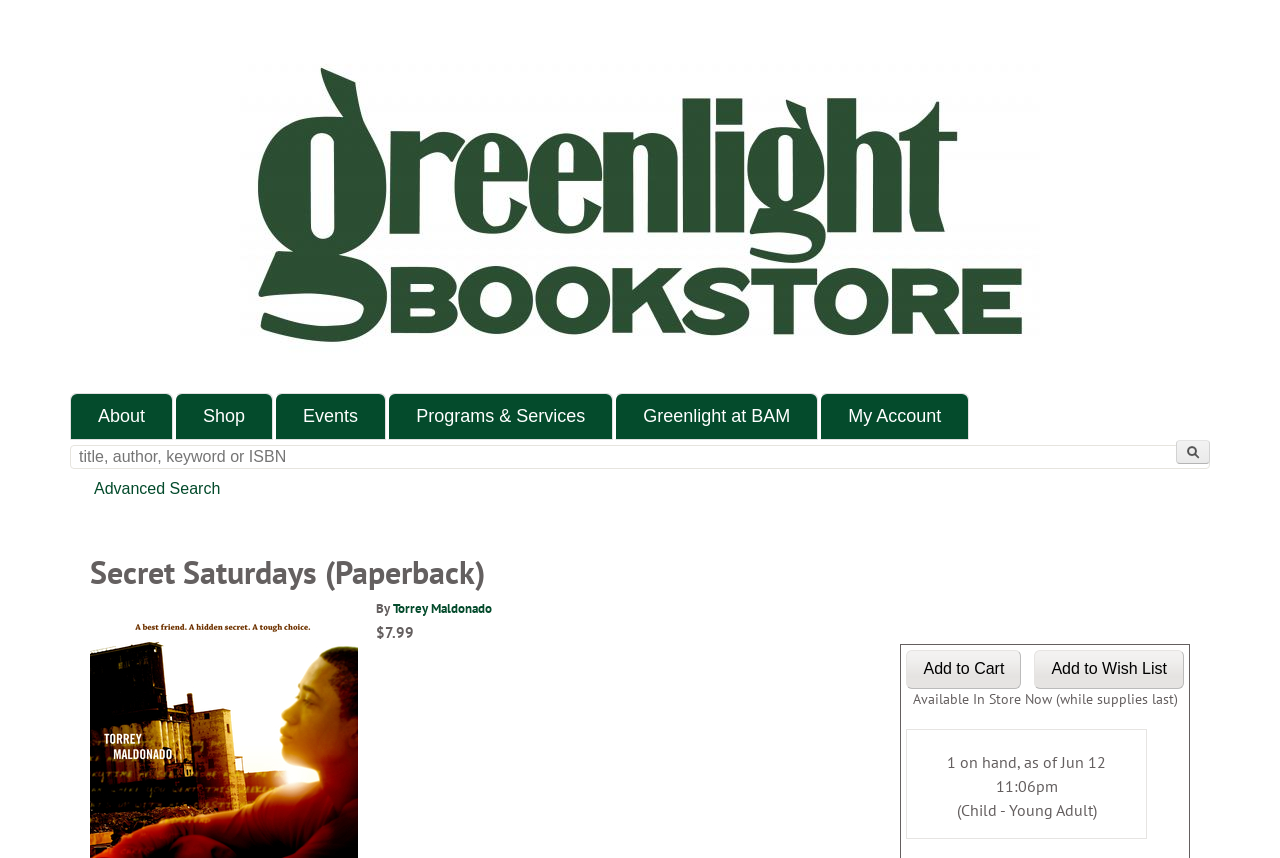Describe all the key features and sections of the webpage thoroughly.

This webpage is about a book titled "Secret Saturdays (Paperback)" on the Greenlight Bookstore website. At the top left corner, there is a heading with the bookstore's name. Below it, there are several links to navigate to different sections of the website, including "About", "Shop", "Events", and "My Account". 

On the top right side, there is a search bar with a heading "Search Books" and a button to perform the search. Below the search bar, there is a link to "Advanced Search". 

The main content of the page is about the book "Secret Saturdays (Paperback)". The book title is displayed as a heading, and below it, there is a link to the author's name, "Torrey Maldonado". The book's price, "$7.99", is displayed next to the author's name. 

There are two buttons below the price: "Add to Cart" and "Add to Wish List". A message indicating the book's availability, "Available In Store Now (while supplies last)", is displayed below the buttons. 

Further down, there is a section with information about the book's inventory, including the quantity available and the last update time. The book's category, "Child - Young Adult", is also displayed in this section.